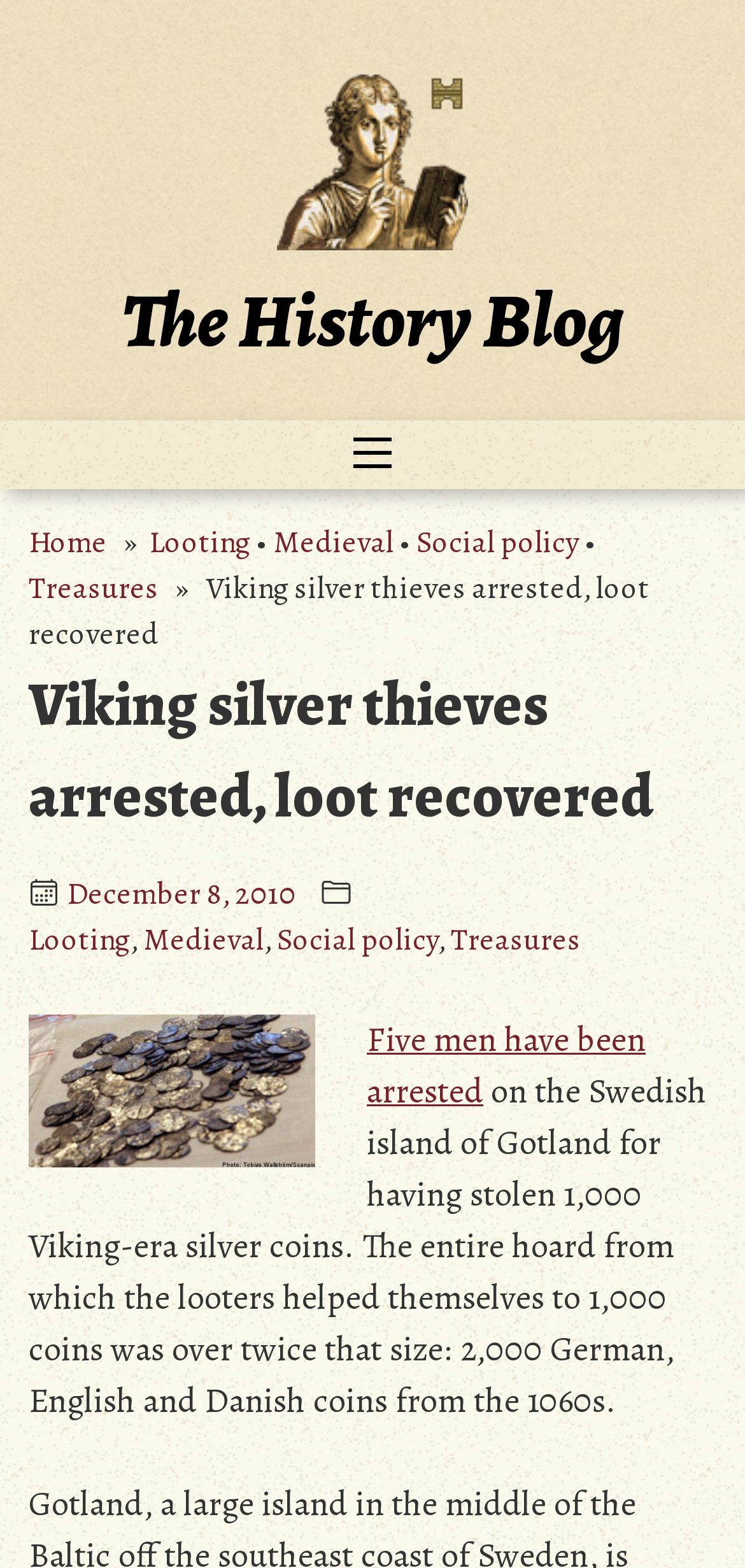Using details from the image, please answer the following question comprehensively:
What is the total number of coins in the hoard?

The total number of coins in the hoard can be found in the article text, which states 'The entire hoard from which the looters helped themselves to 1,000 coins was over twice that size: 2,000 German, English and Danish coins from the 1060s'.